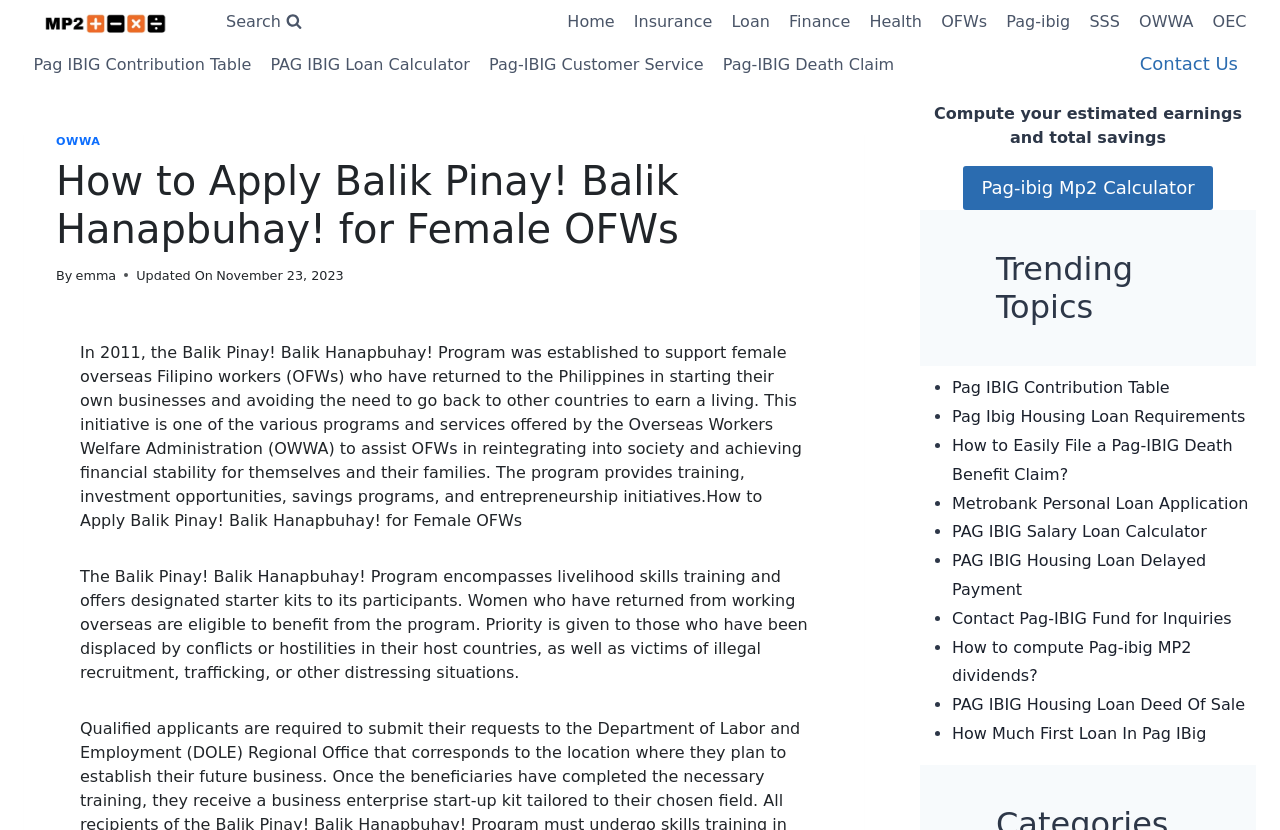Please find the main title text of this webpage.

How to Apply Balik Pinay! Balik Hanapbuhay! for Female OFWs